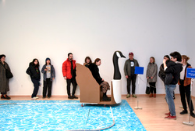What are the attendees doing around the installation?
Please provide a single word or phrase based on the screenshot.

Taking photos, discussing, contemplating